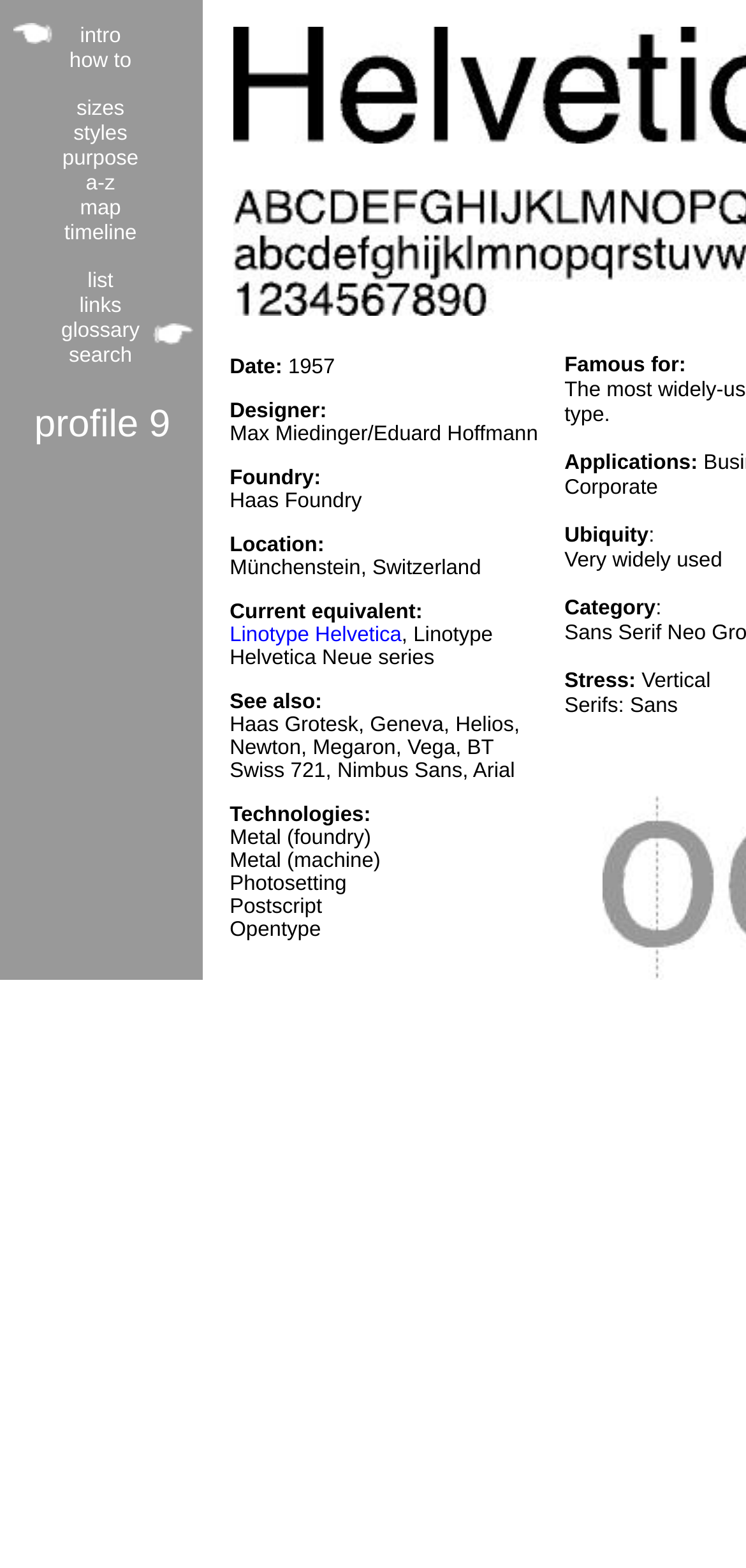Provide a single word or phrase answer to the question: 
What is the location of the Haas Foundry?

Münchenstein, Switzerland